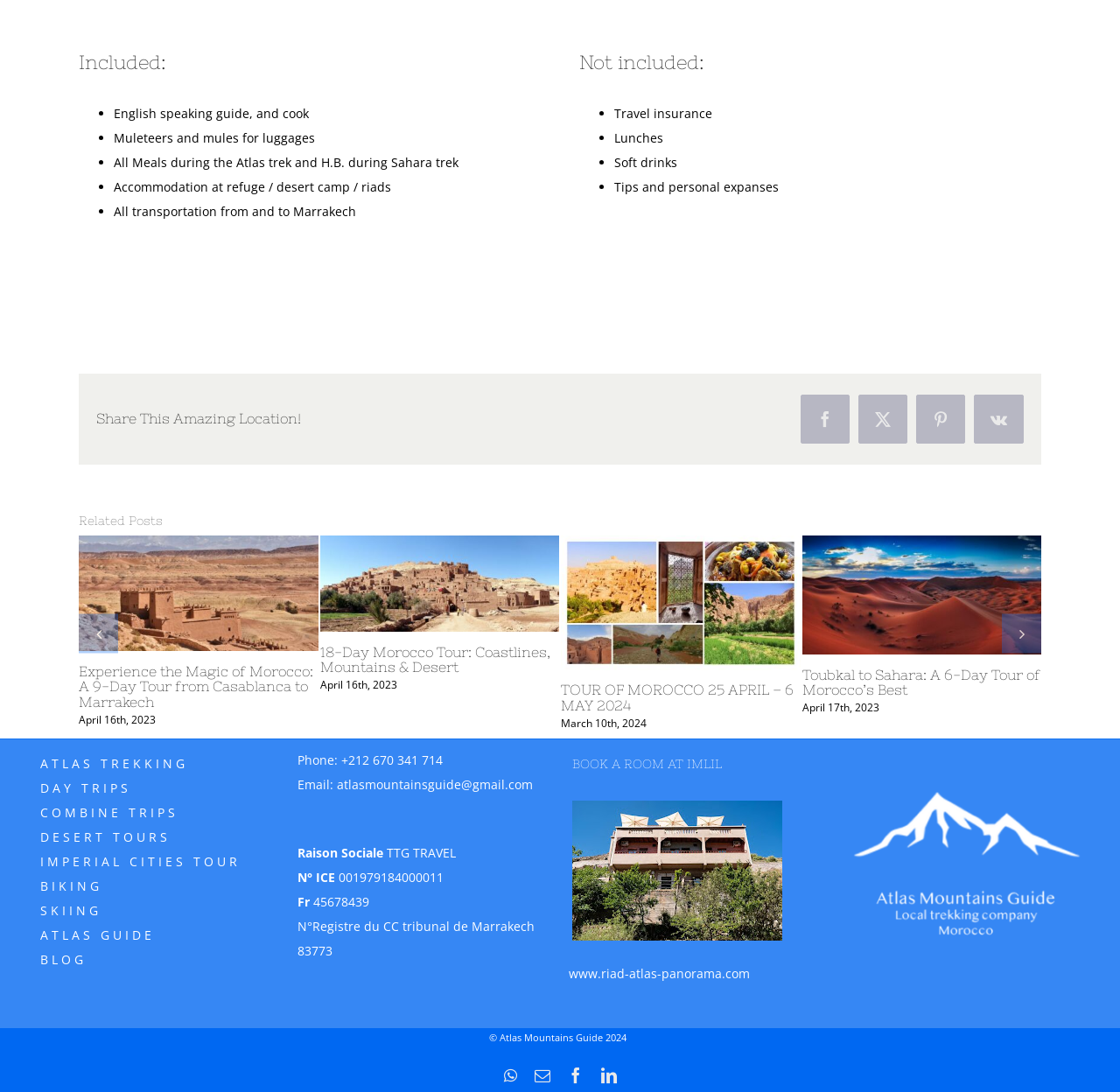Please identify the bounding box coordinates of the element I need to click to follow this instruction: "Click on 'BOOK A ROOM AT IMLIL'".

[0.511, 0.688, 0.731, 0.71]